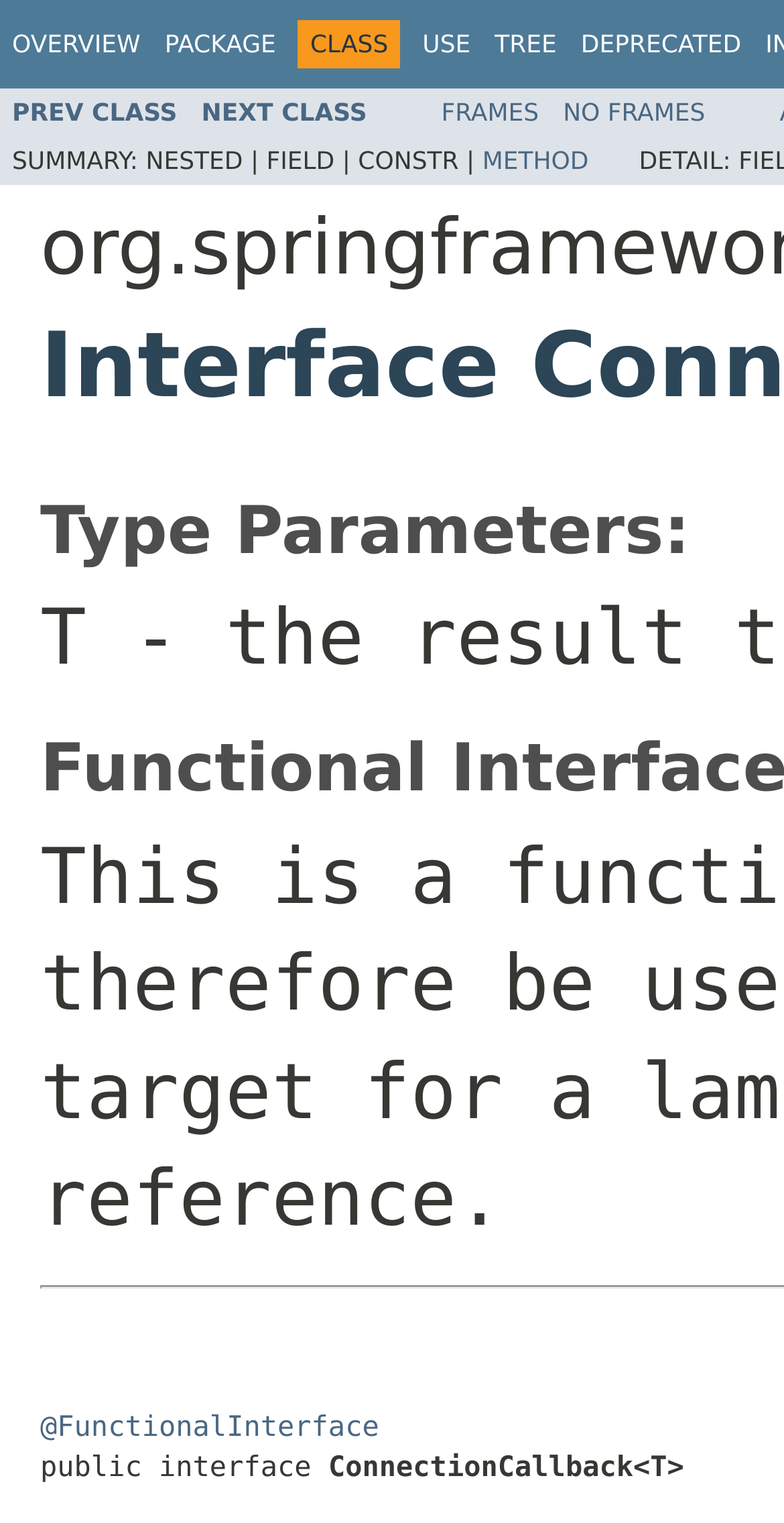With reference to the screenshot, provide a detailed response to the question below:
How many links are in the bottom navigation bar?

I counted the number of links in the bottom navigation bar, which are 'PREV CLASS', 'NEXT CLASS', 'FRAMES', and 'NO FRAMES'. There are 4 links in total.